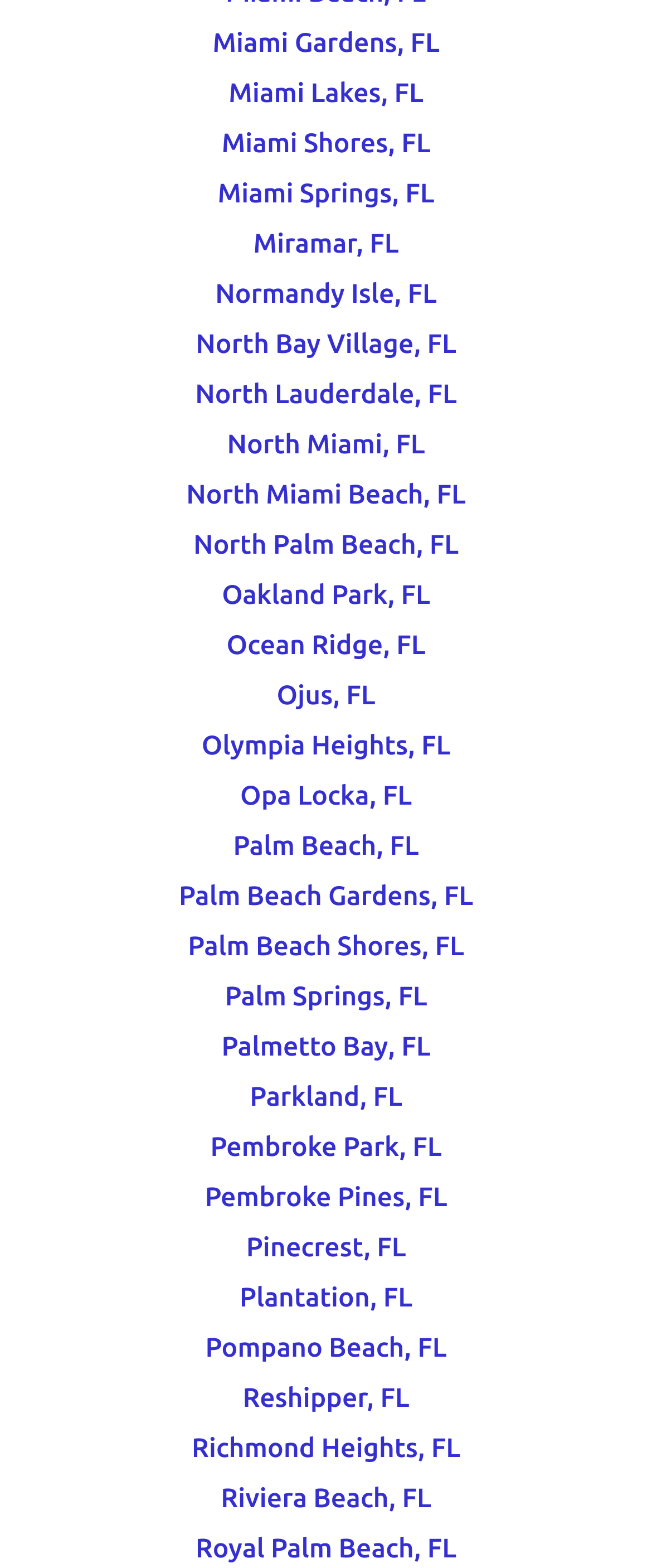Answer the question below in one word or phrase:
Are there any cities listed that start with the letter 'O'?

Yes